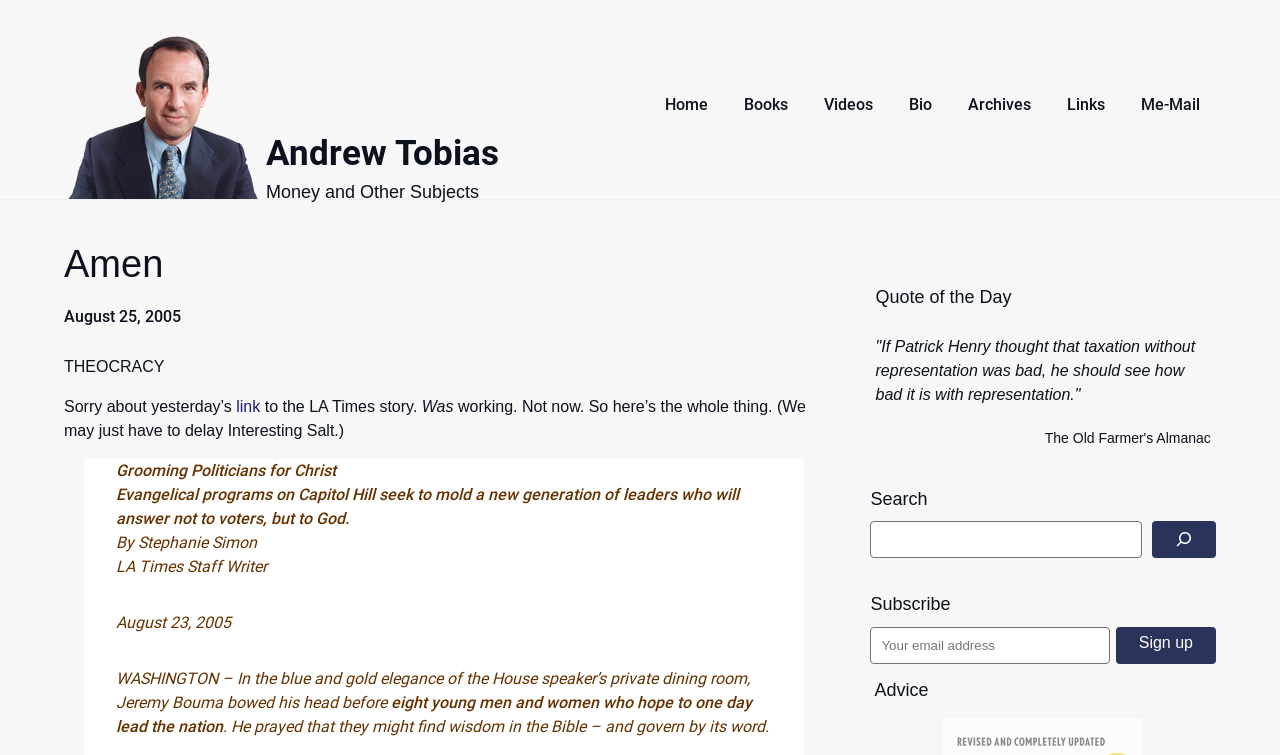Could you provide the bounding box coordinates for the portion of the screen to click to complete this instruction: "Search for something"?

[0.68, 0.691, 0.892, 0.74]